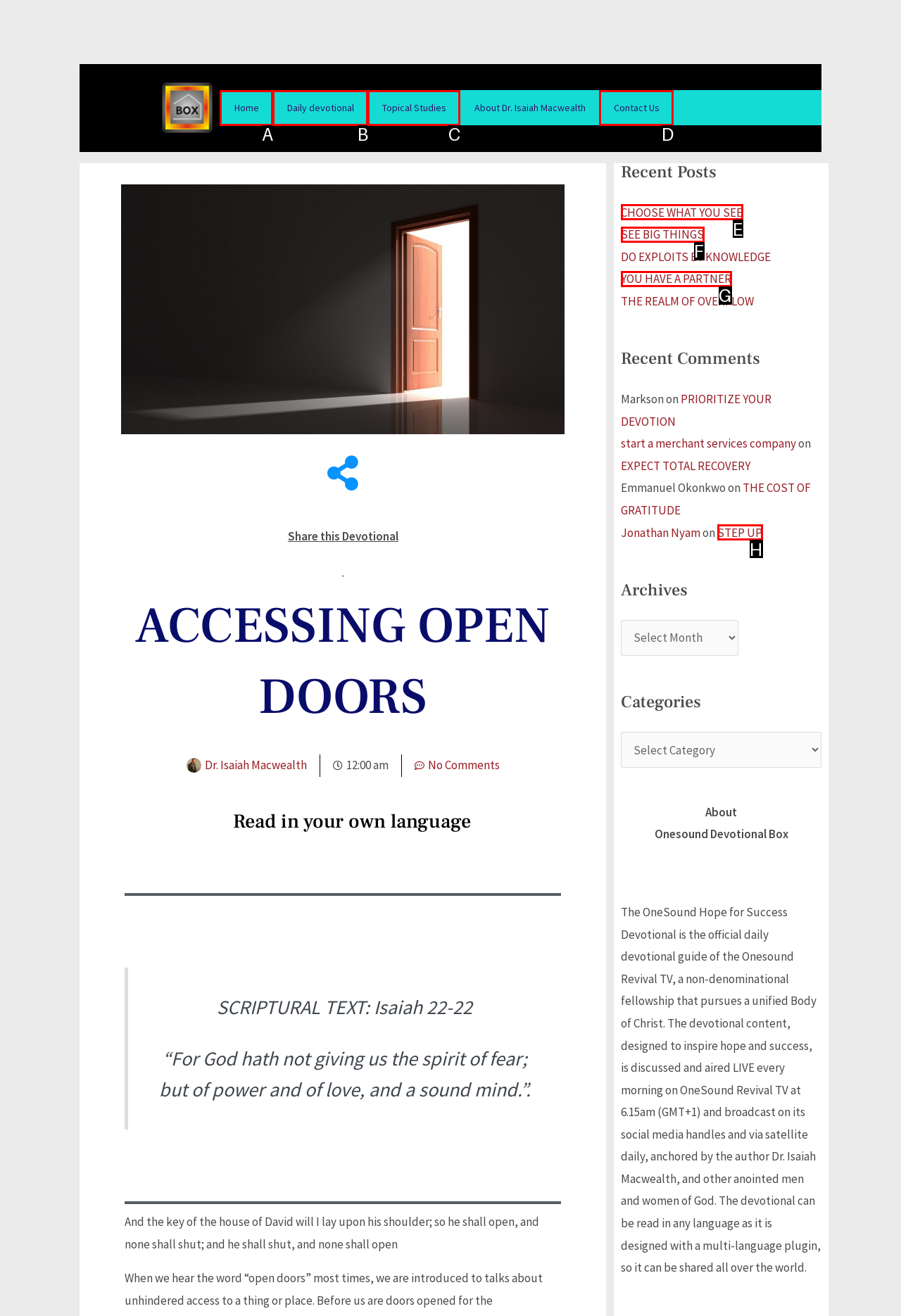Identify the option that corresponds to the description: YOU HAVE A PARTNER. Provide only the letter of the option directly.

G